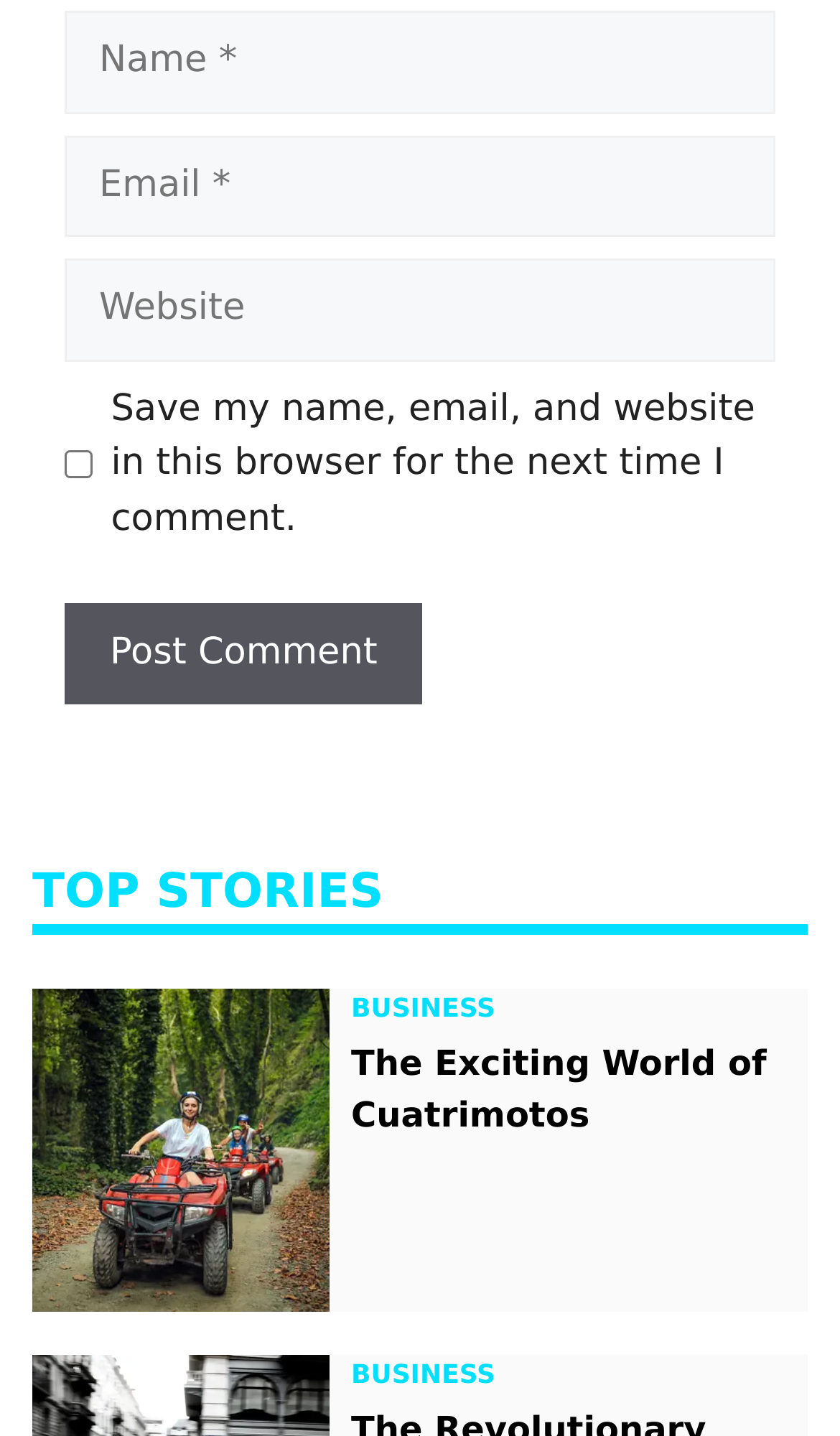Is the 'Post Comment' button enabled?
Answer with a single word or phrase by referring to the visual content.

Yes